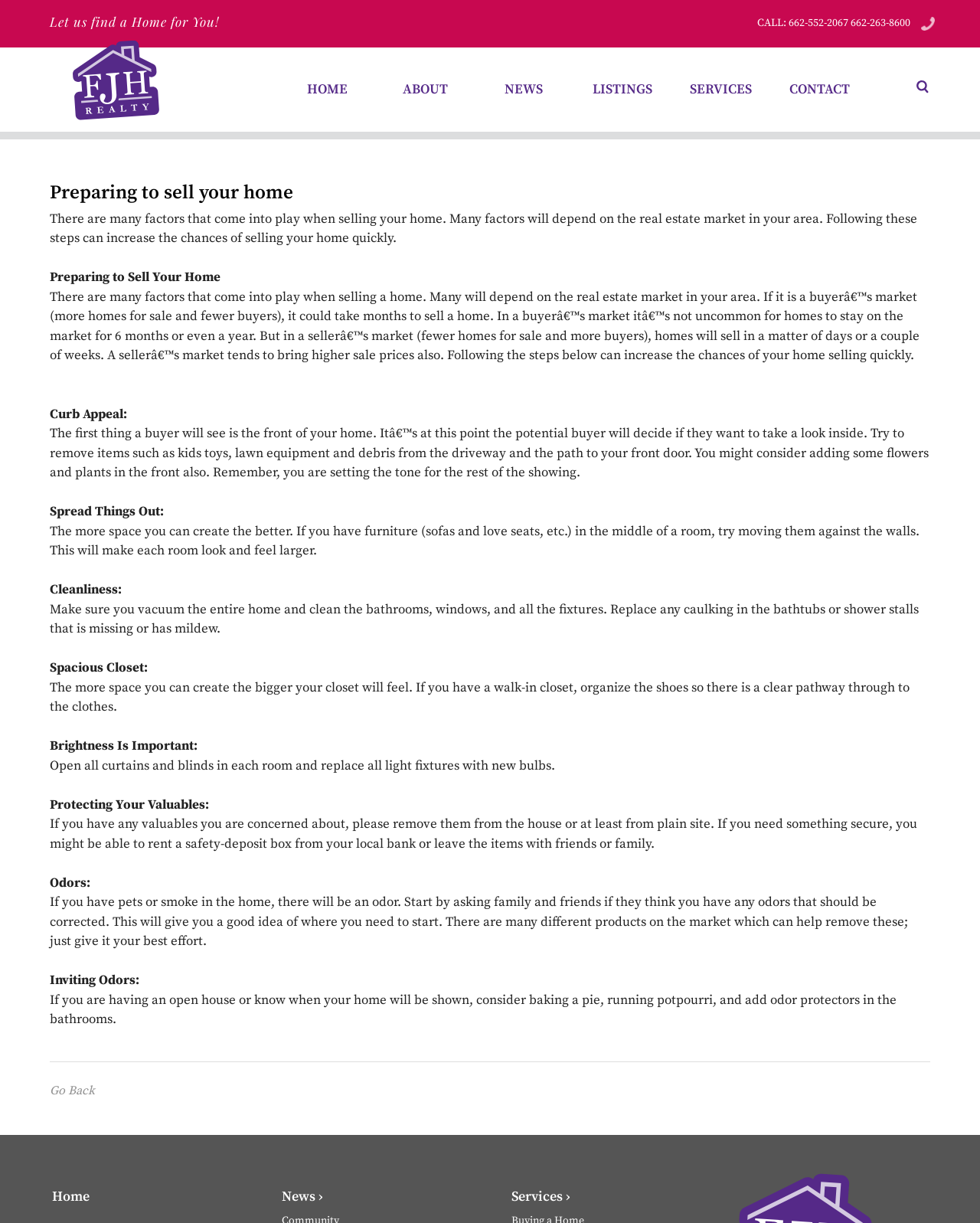What is the first step to prepare a home for sale?
Using the information from the image, answer the question thoroughly.

I found the first step by reading the static text elements and found that the first step is 'Curb Appeal', which is about making a good first impression on potential buyers.